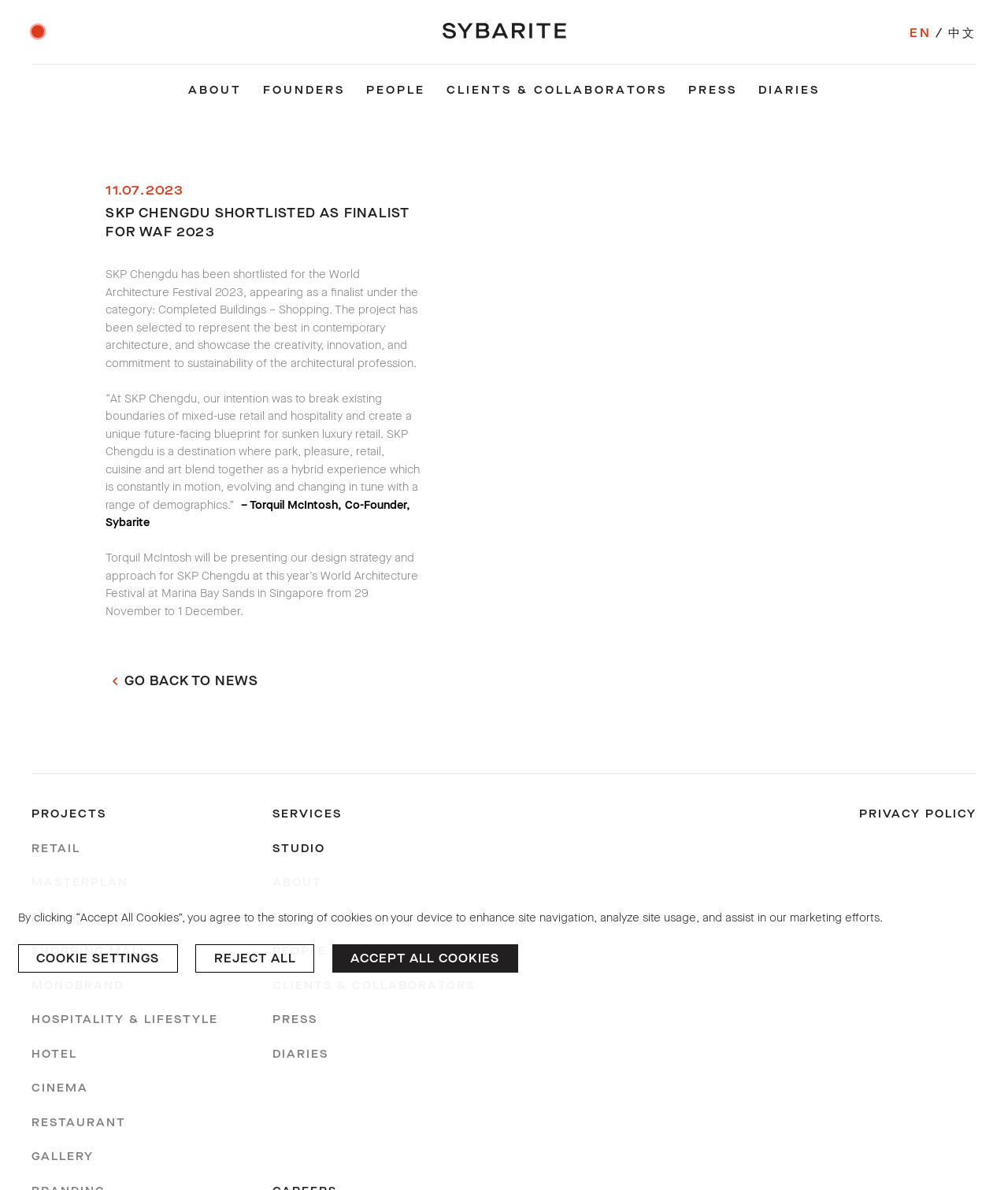From the element description: "Hospitality & Lifestyle", extract the bounding box coordinates of the UI element. The coordinates should be expressed as four float numbers between 0 and 1, in the order [left, top, right, bottom].

[0.031, 0.851, 0.216, 0.863]